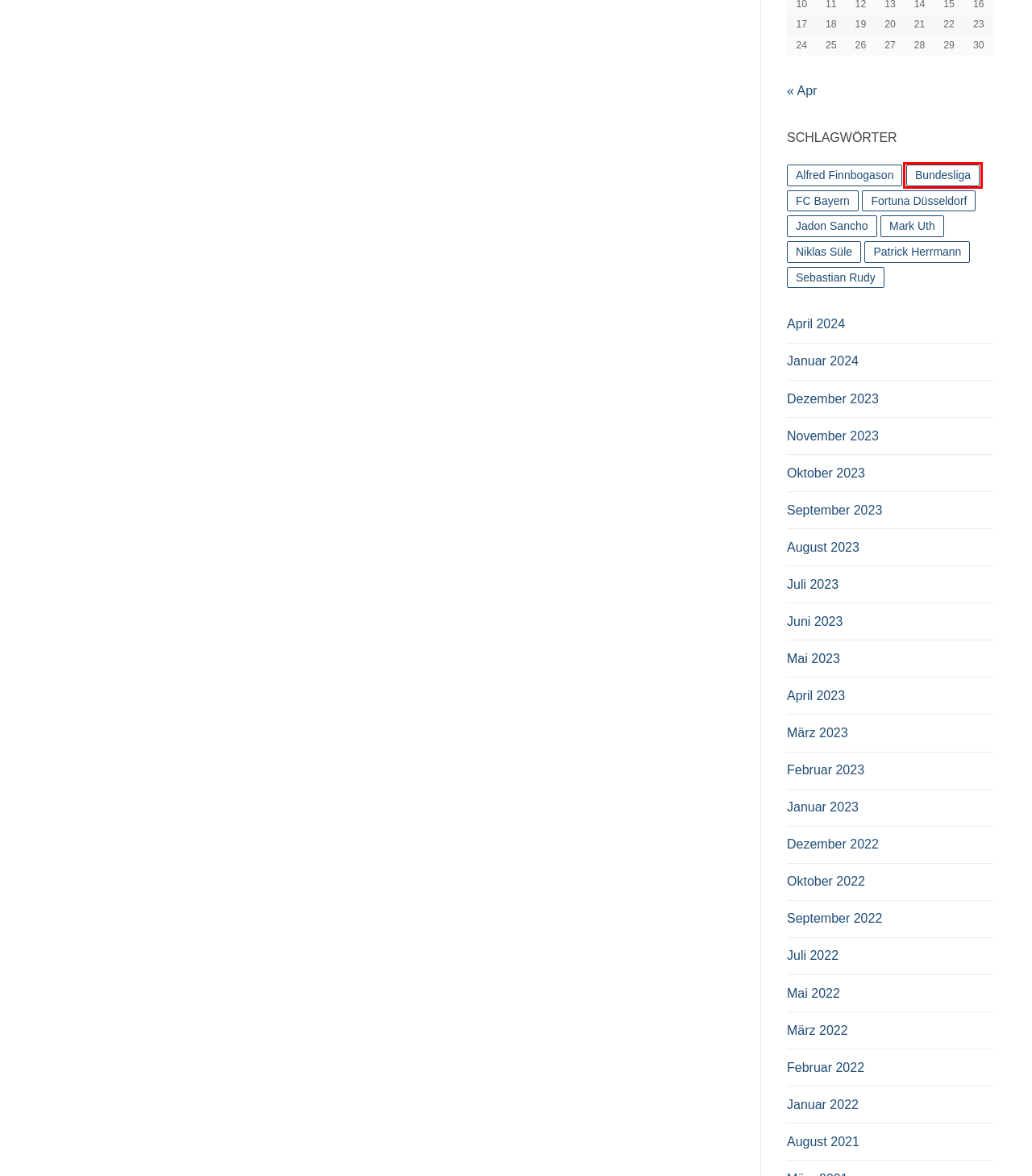Observe the screenshot of a webpage with a red bounding box around an element. Identify the webpage description that best fits the new page after the element inside the bounding box is clicked. The candidates are:
A. Juli 2023 – Pixxures
B. August 2023 – Pixxures
C. Bundesliga – Pixxures
D. Alfred Finnbogason – Pixxures
E. Juni 2023 – Pixxures
F. Juli 2022 – Pixxures
G. Januar 2024 – Pixxures
H. März 2022 – Pixxures

C